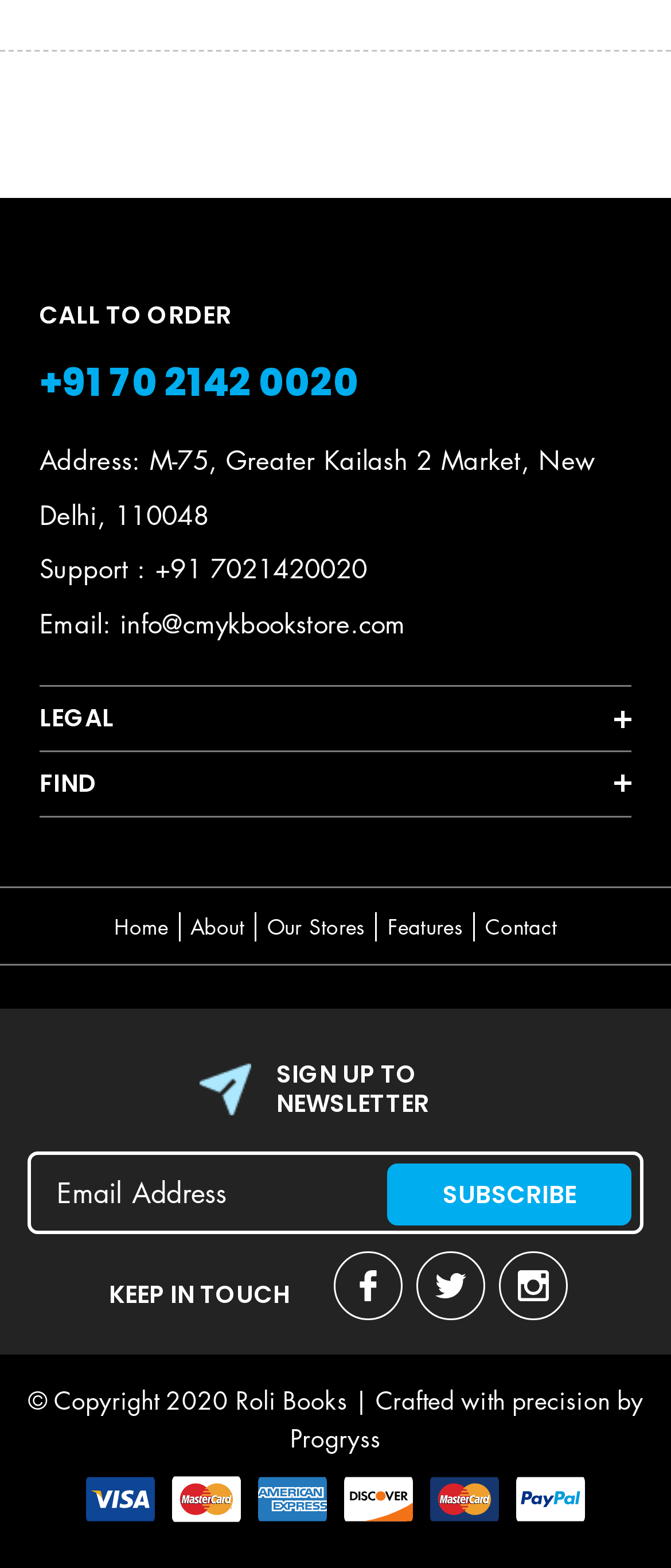What is the phone number for support?
Answer the question with detailed information derived from the image.

The phone number for support can be found in the top section of the webpage, under the 'CALL TO ORDER' heading, where it is listed as '+91 70 2142 0020'.